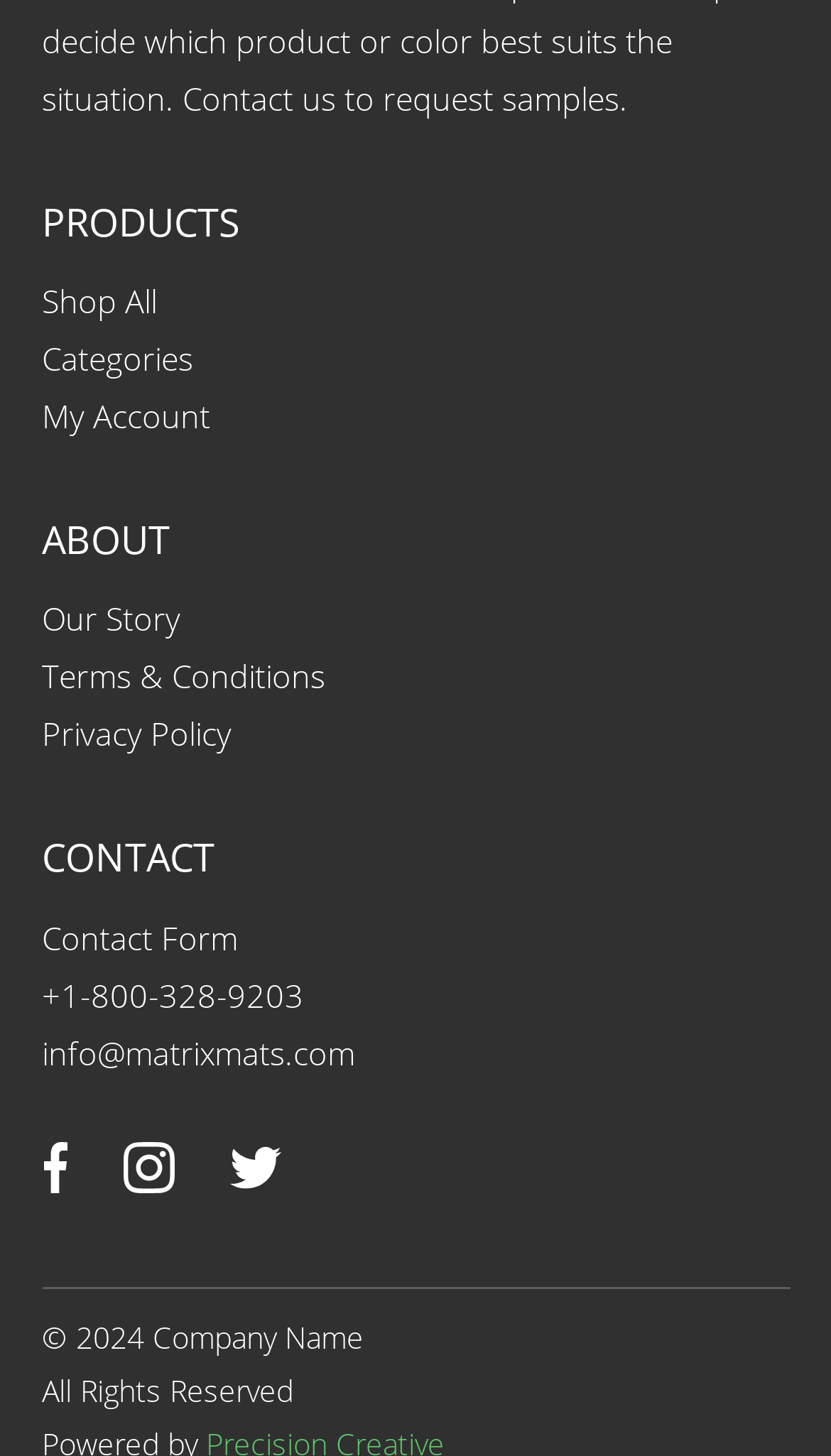How many social media platforms are linked?
Answer the question with a detailed explanation, including all necessary information.

I counted the number of link elements with image children that have text starting with 'Visit us on', which indicates links to social media platforms. There are three such elements, corresponding to Facebook, Instagram, and Twitter.